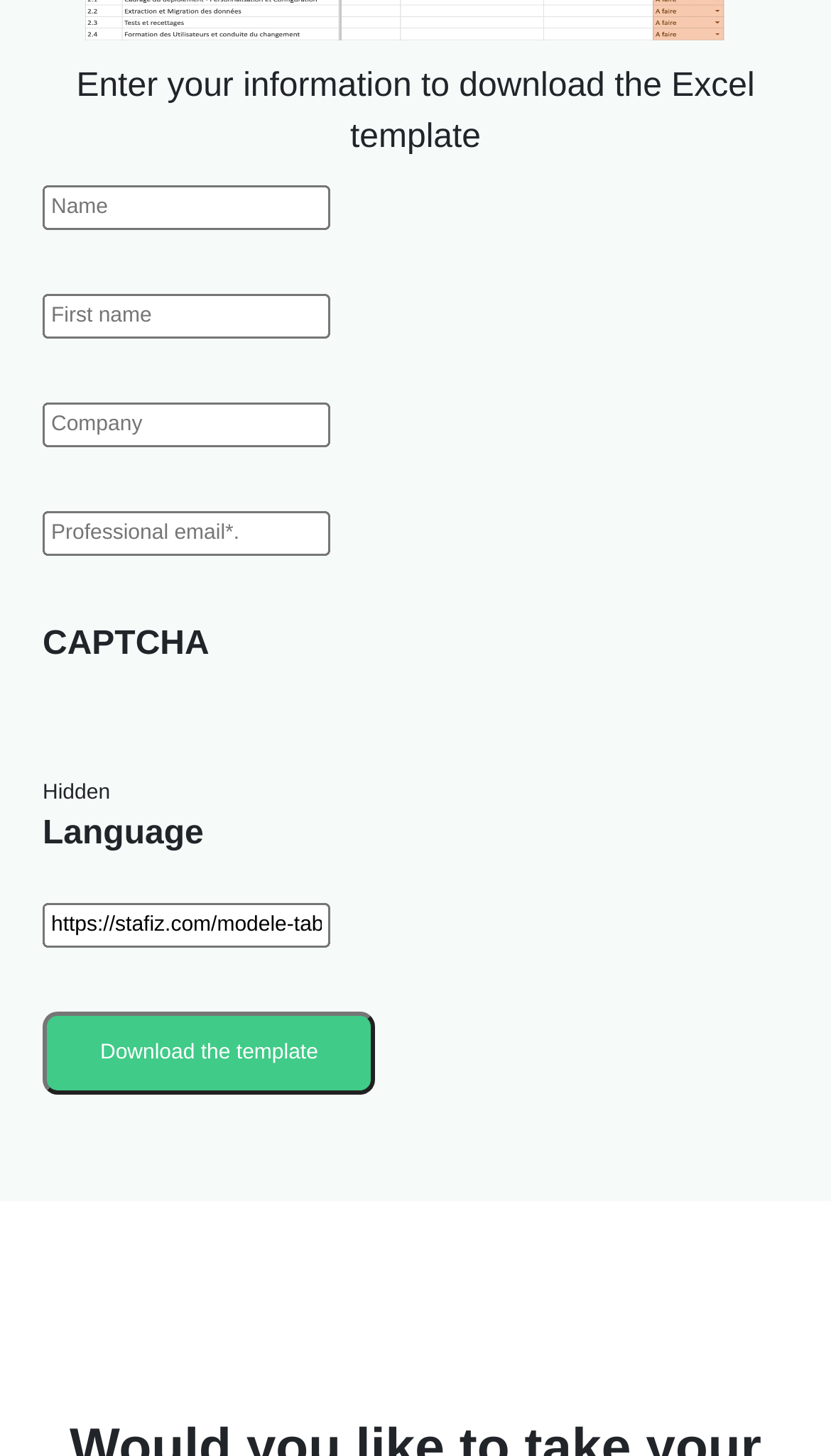Identify the bounding box for the UI element described as: "name="input_5" placeholder="Company"". The coordinates should be four float numbers between 0 and 1, i.e., [left, top, right, bottom].

[0.051, 0.276, 0.397, 0.307]